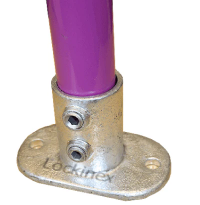Based on the image, please elaborate on the answer to the following question:
What is the clamp securing in the image?

The caption shows the clamp in action, securing a vertical purple tube, which demonstrates its practical application in building and construction frameworks.